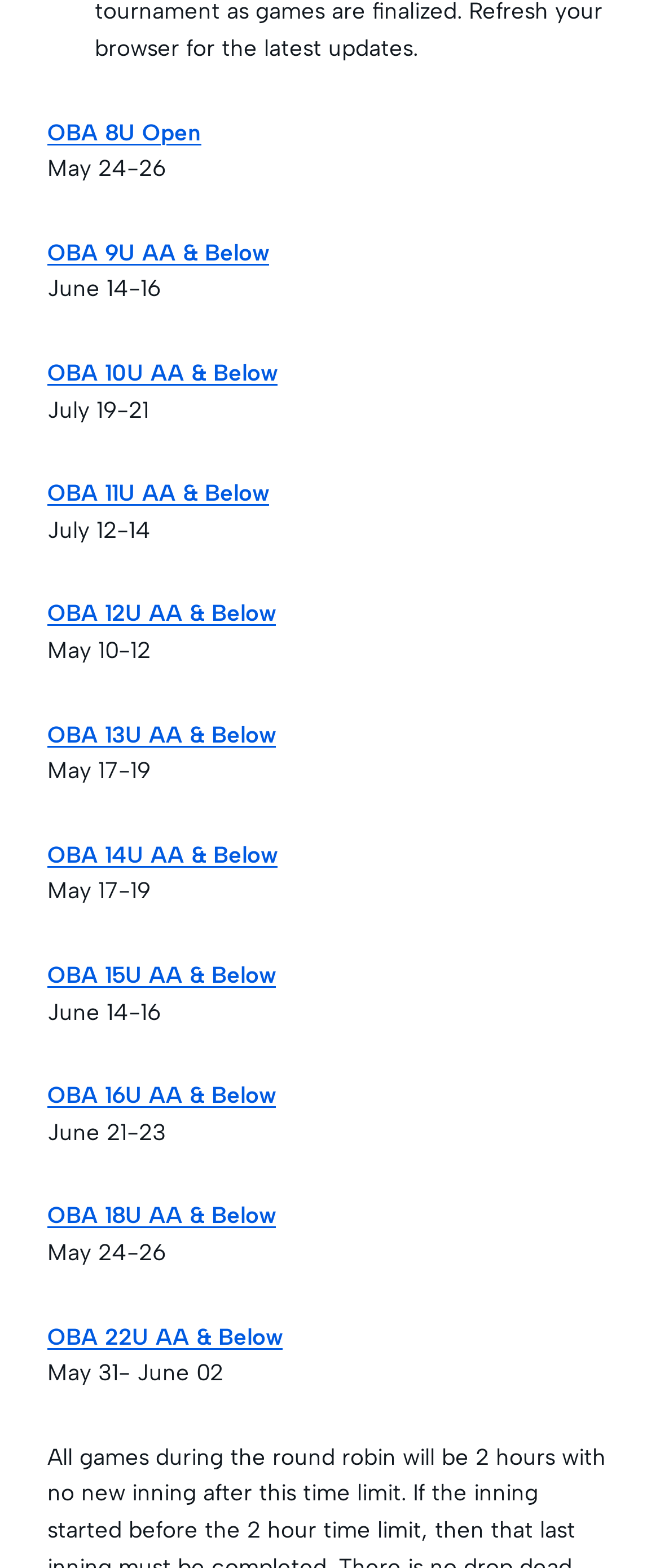Provide a brief response to the question below using one word or phrase:
How many OBA links are available on this webpage?

11